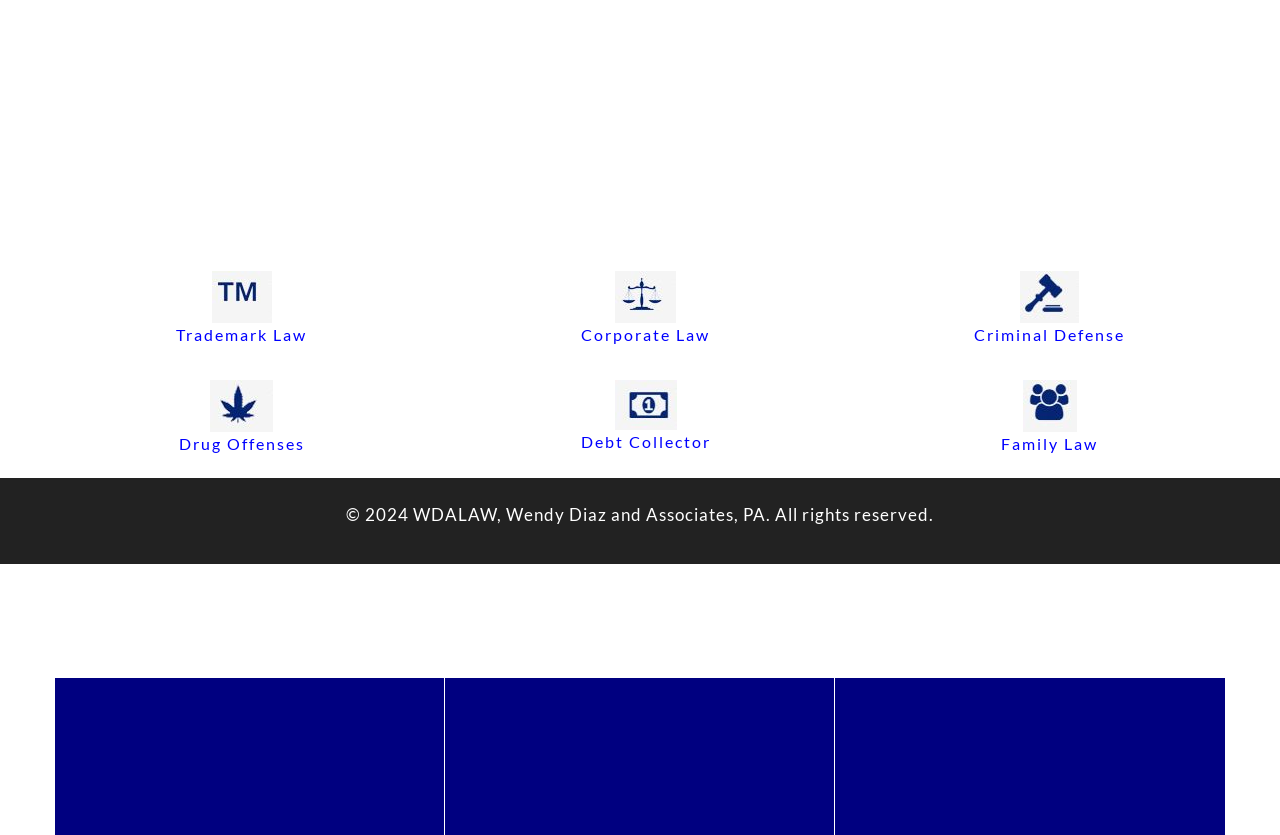Locate the bounding box coordinates of the UI element described by: "USA: (305) 428-2034". Provide the coordinates as four float numbers between 0 and 1, formatted as [left, top, right, bottom].

[0.224, 0.739, 0.417, 0.77]